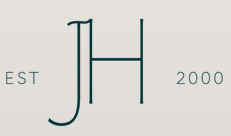Give a detailed account of the elements present in the image.

The image features a stylized logo that prominently displays the initials "JH," artistically designed with a contemporary flair. The letters are elegantly intertwined, conveying a sense of creativity and sophistication. Below the initials, the text "EST" is placed on the left, suggesting the establishment year of a brand or business, while "2000" is aligned to the right, indicating that this brand has been in existence since that year. The overall color scheme is minimalistic, likely utilizing a rich, dark hue against a soft, neutral background, enhancing the logo's modern aesthetic. This design represents a brand that values tradition and artistry, appealing to a discerning clientele.